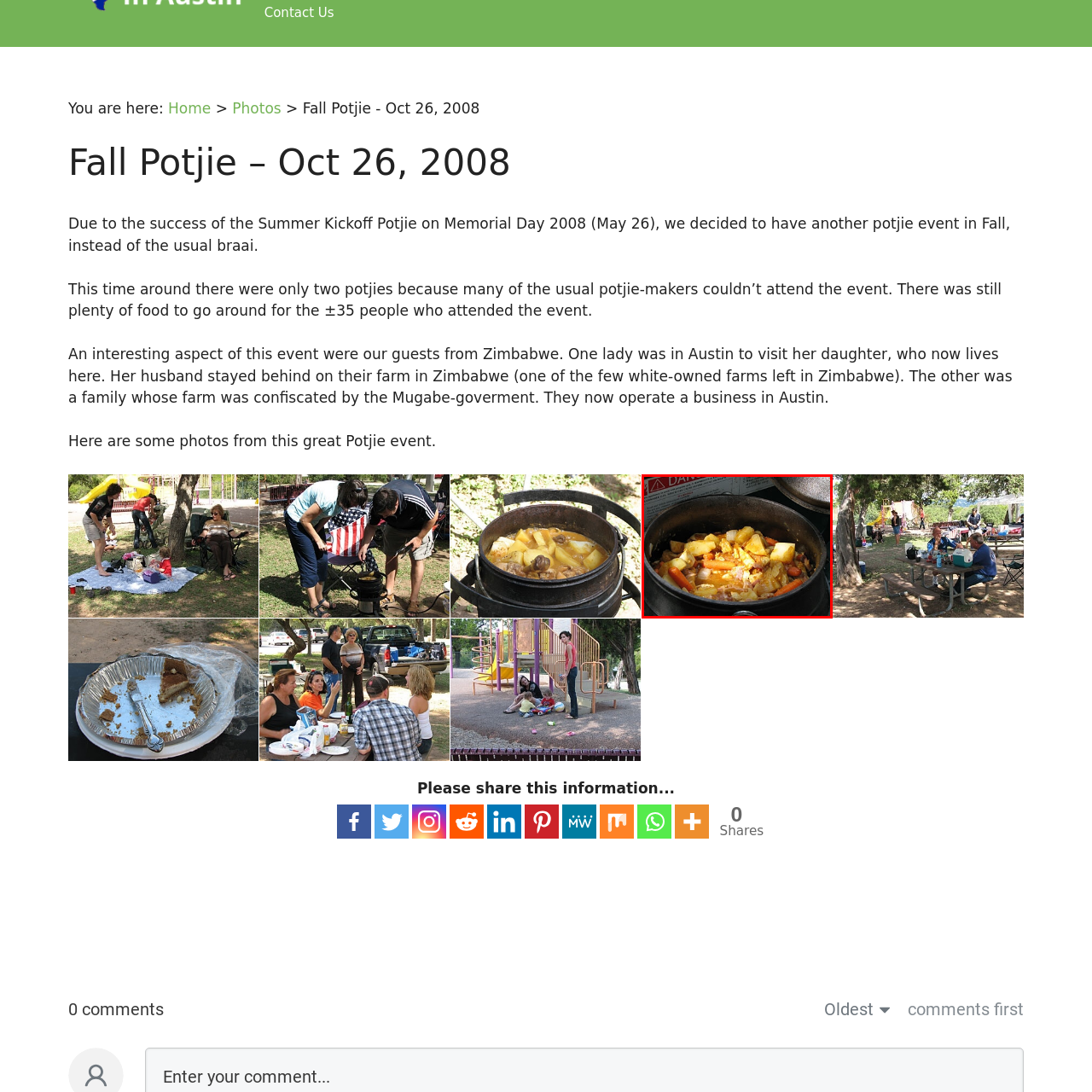Analyze and describe the image content within the red perimeter in detail.

The image depicts a delicious potjie, a traditional South African stew, simmering in a cast-iron pot. Inside the pot, a colorful mix of ingredients is visible, including chunks of tender meat, potatoes, carrots, and various vegetables, all enveloped in a rich sauce that hints at a savory flavor profile. The potjie is likely being cooked outdoors, as suggested by the sunlight illuminating the scene. In the background, a sign with a warning about "DANGER" can be seen, indicating the presence of fire or hot equipment nearby, emphasizing the outdoor cooking experience. This dish is part of a larger event, celebrating the joy of communal cooking, as highlighted in the accompanying text about a potjie gathering.